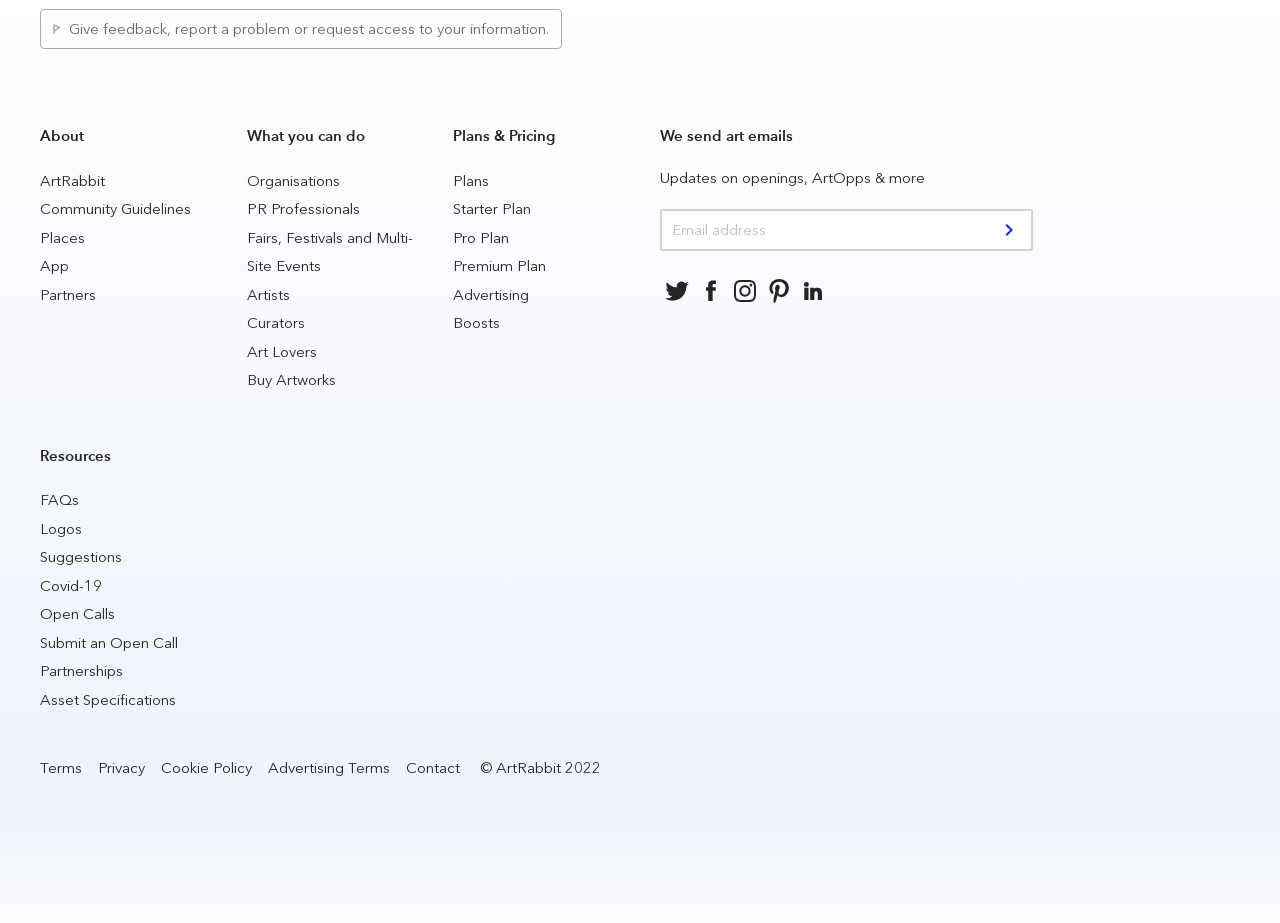What can artists do on this website?
Offer a detailed and full explanation in response to the question.

The link 'Artists' with bounding box coordinates [0.193, 0.309, 0.226, 0.329] suggests that artists can do various things on this website, but the specific actions are not explicitly stated.